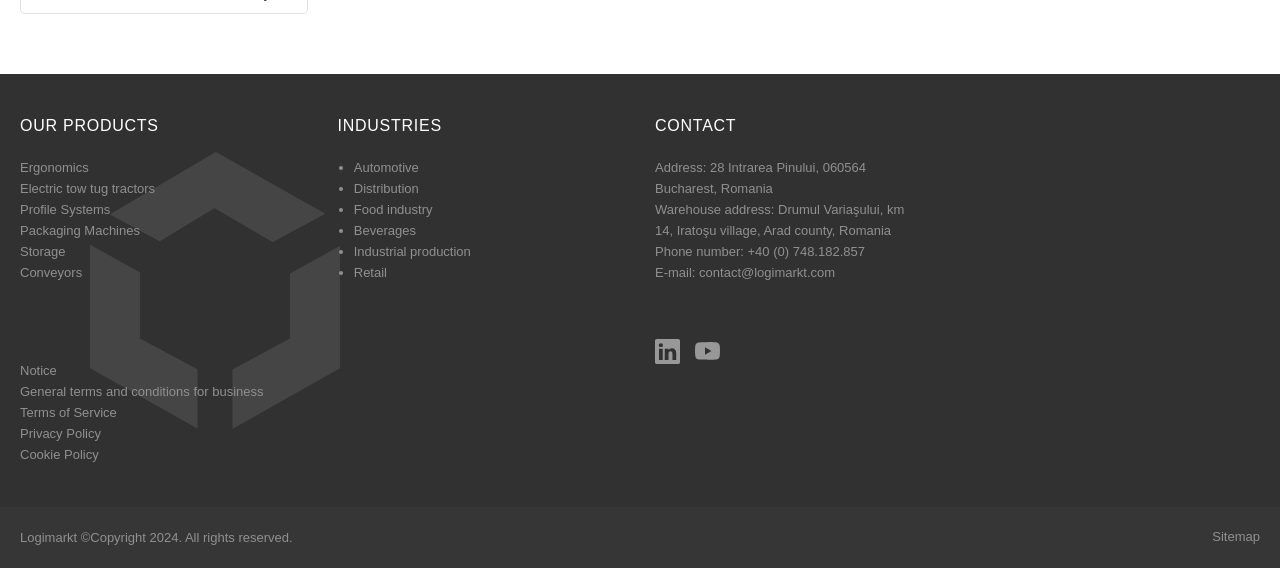Examine the image carefully and respond to the question with a detailed answer: 
What is the address of Logimarkt's warehouse?

The warehouse address is mentioned under the 'CONTACT' section, which is 'Drumul Variaşului, km 14, Iratoşu village, Arad county, Romania'.